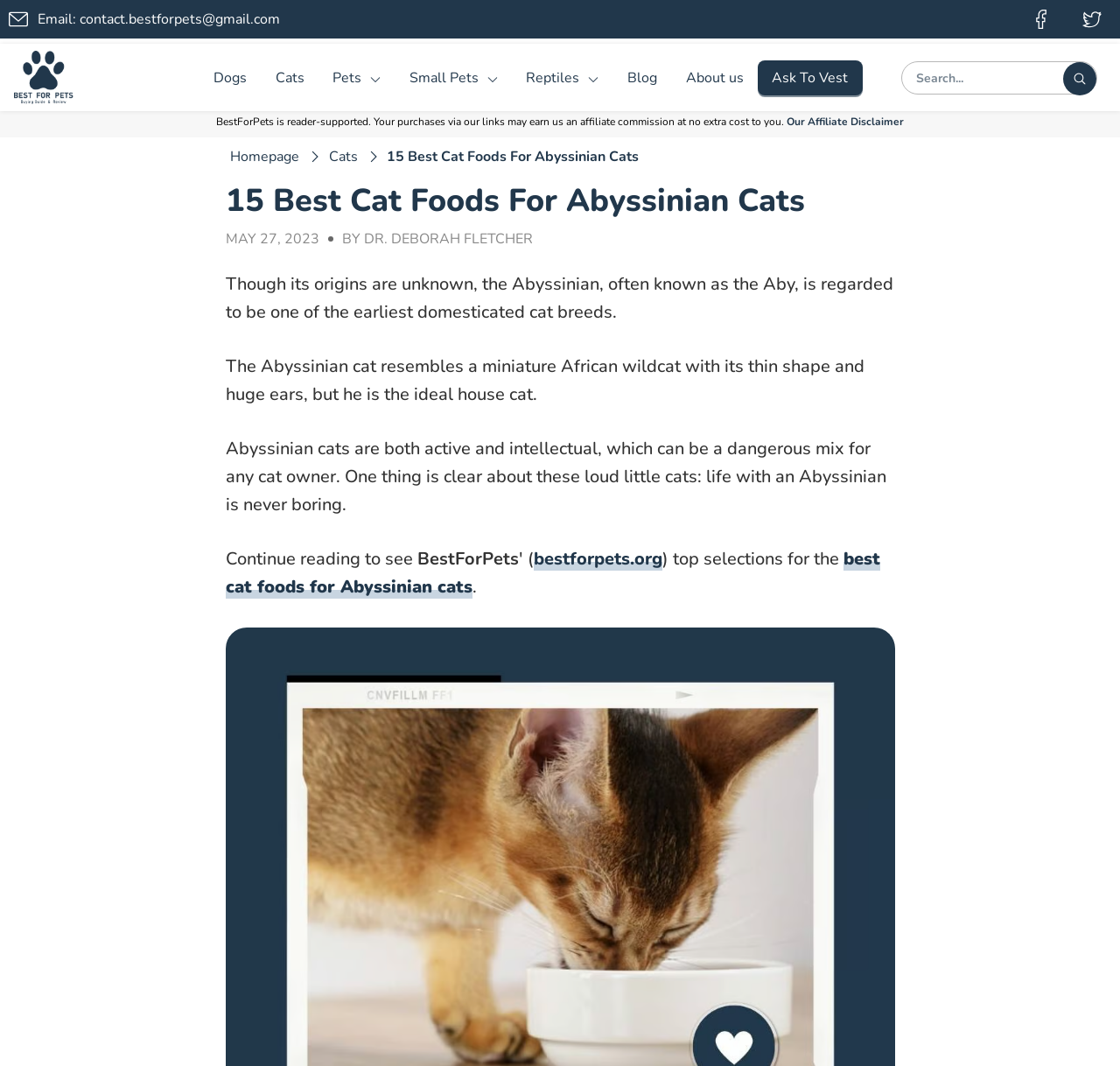Can you give a detailed response to the following question using the information from the image? What is the author's title?

The author of the article is referred to as 'Dr. Deborah Fletcher', indicating that the author has a doctoral degree.